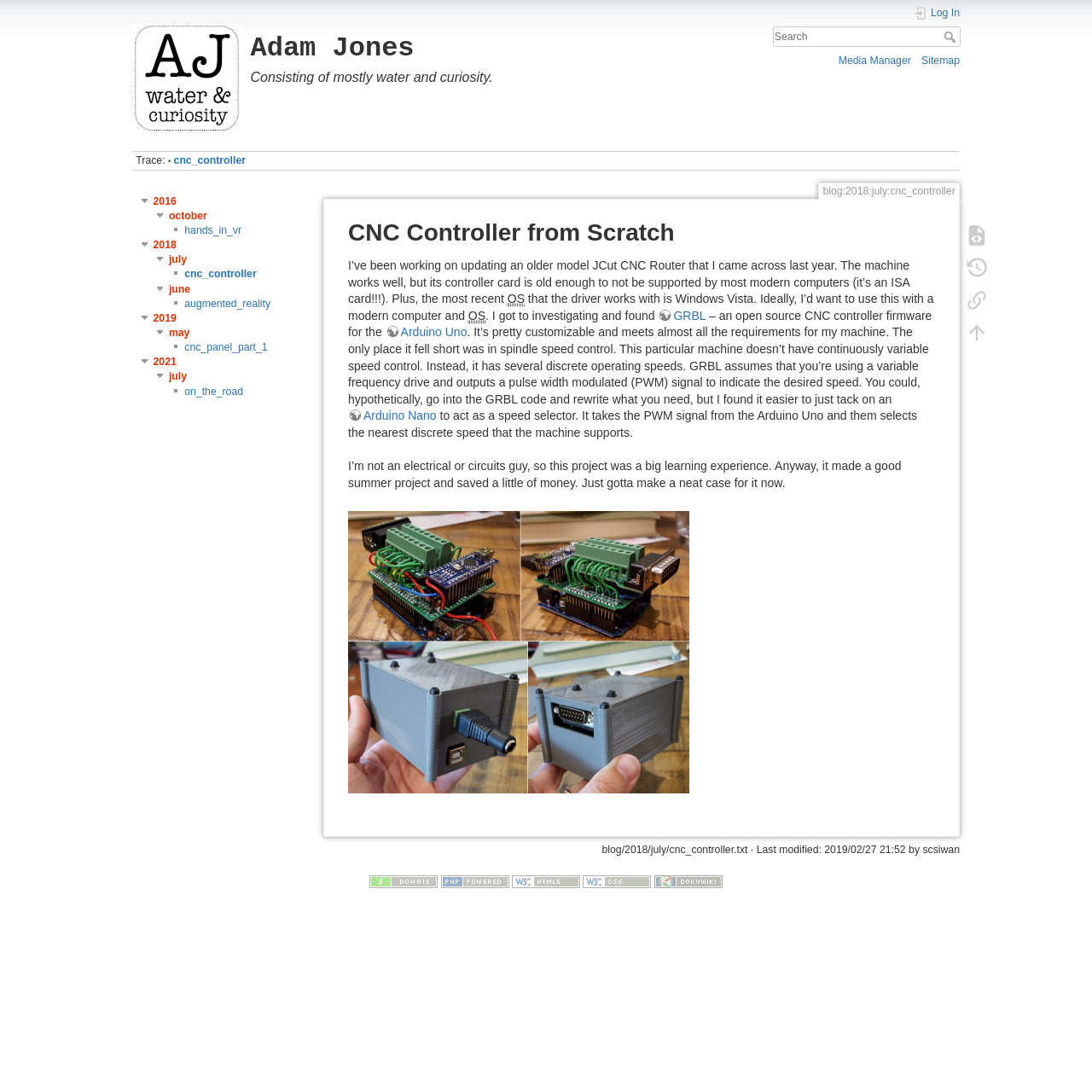Indicate the bounding box coordinates of the element that must be clicked to execute the instruction: "Go to the sitemap". The coordinates should be given as four float numbers between 0 and 1, i.e., [left, top, right, bottom].

[0.844, 0.05, 0.879, 0.061]